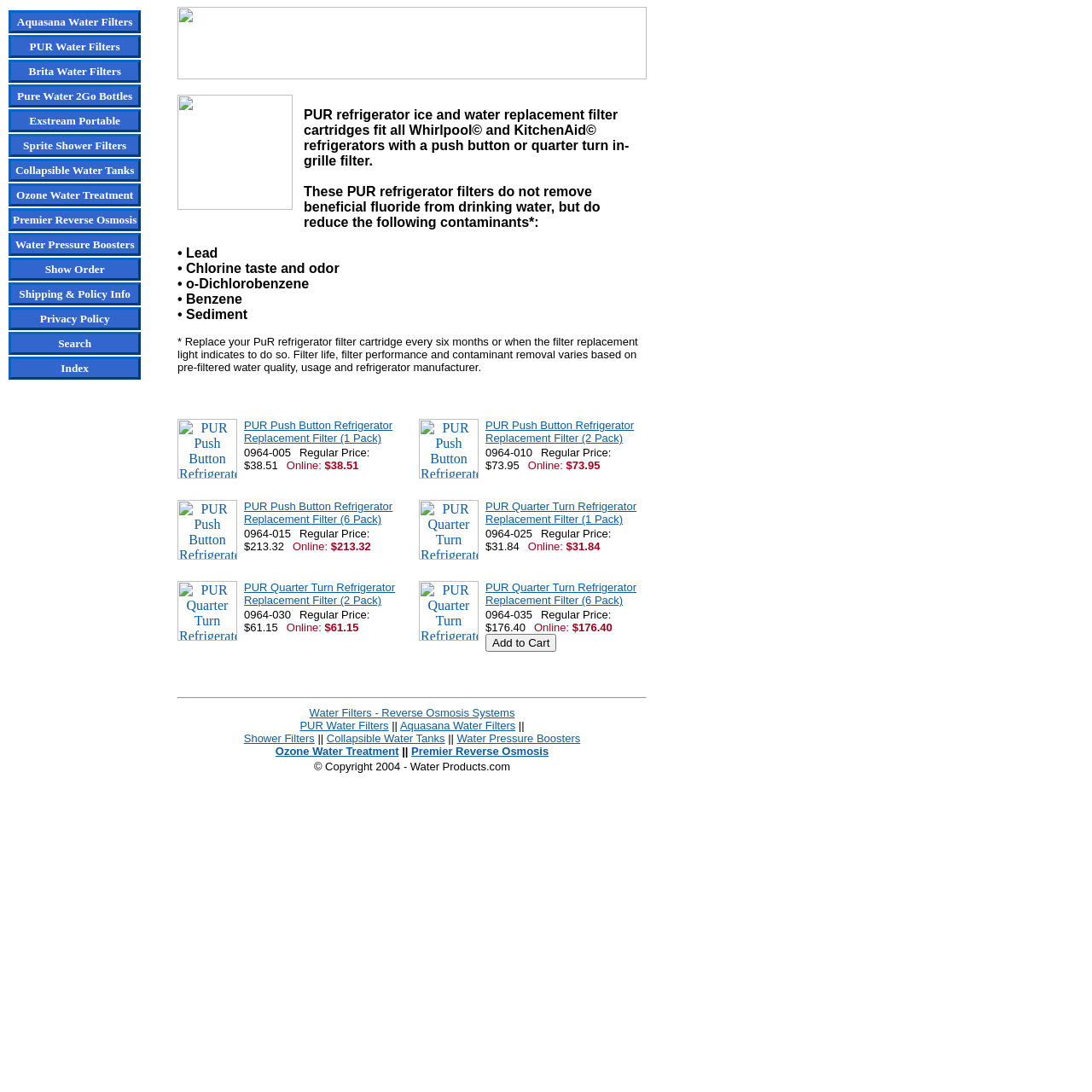Answer the question below in one word or phrase:
What type of filters are being sold on this webpage?

PUR refrigerator filters